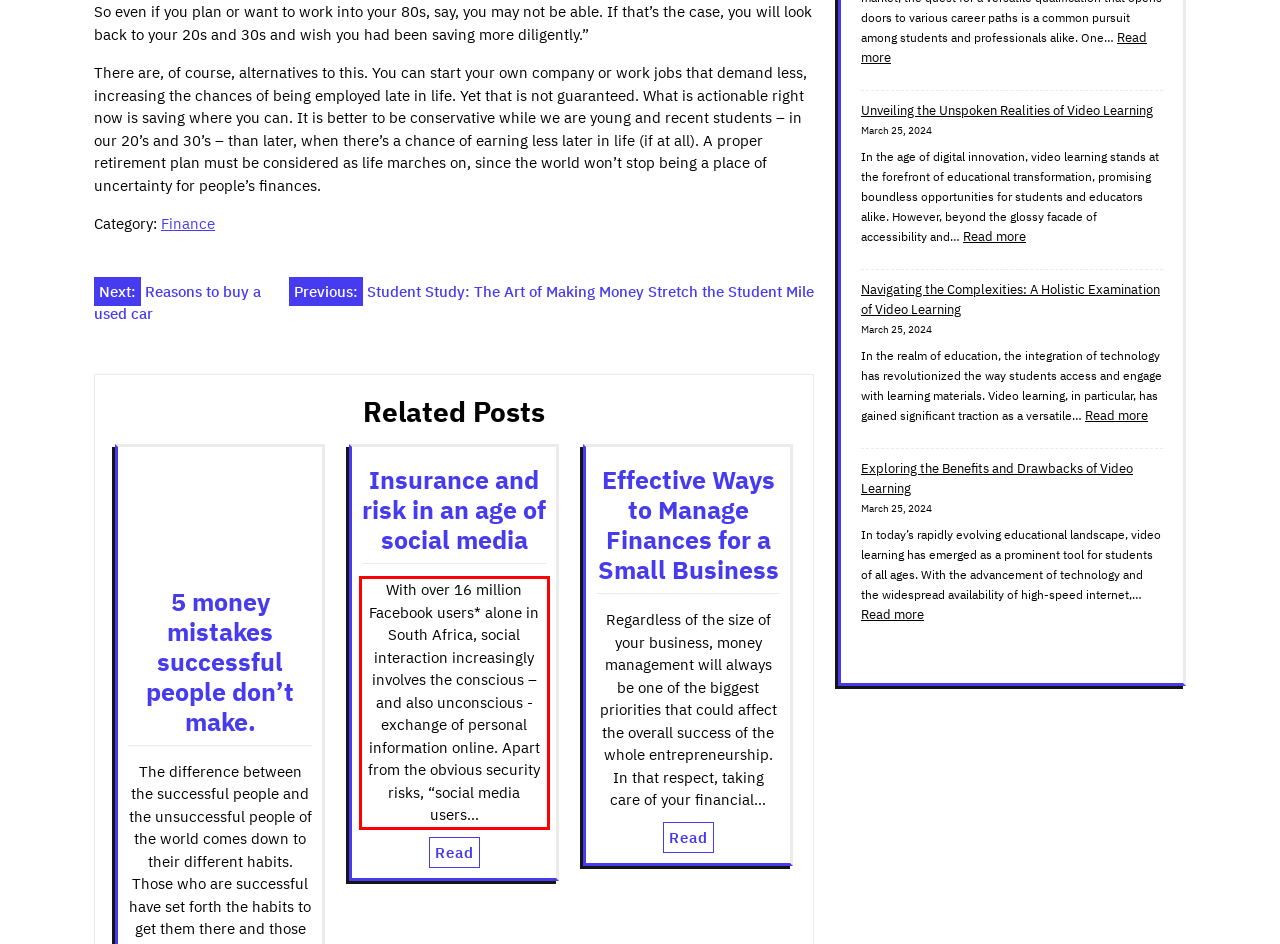Using the provided screenshot, read and generate the text content within the red-bordered area.

With over 16 million Facebook users* alone in South Africa, social interaction increasingly involves the conscious – and also unconscious - exchange of personal information online. Apart from the obvious security risks, “social media users…